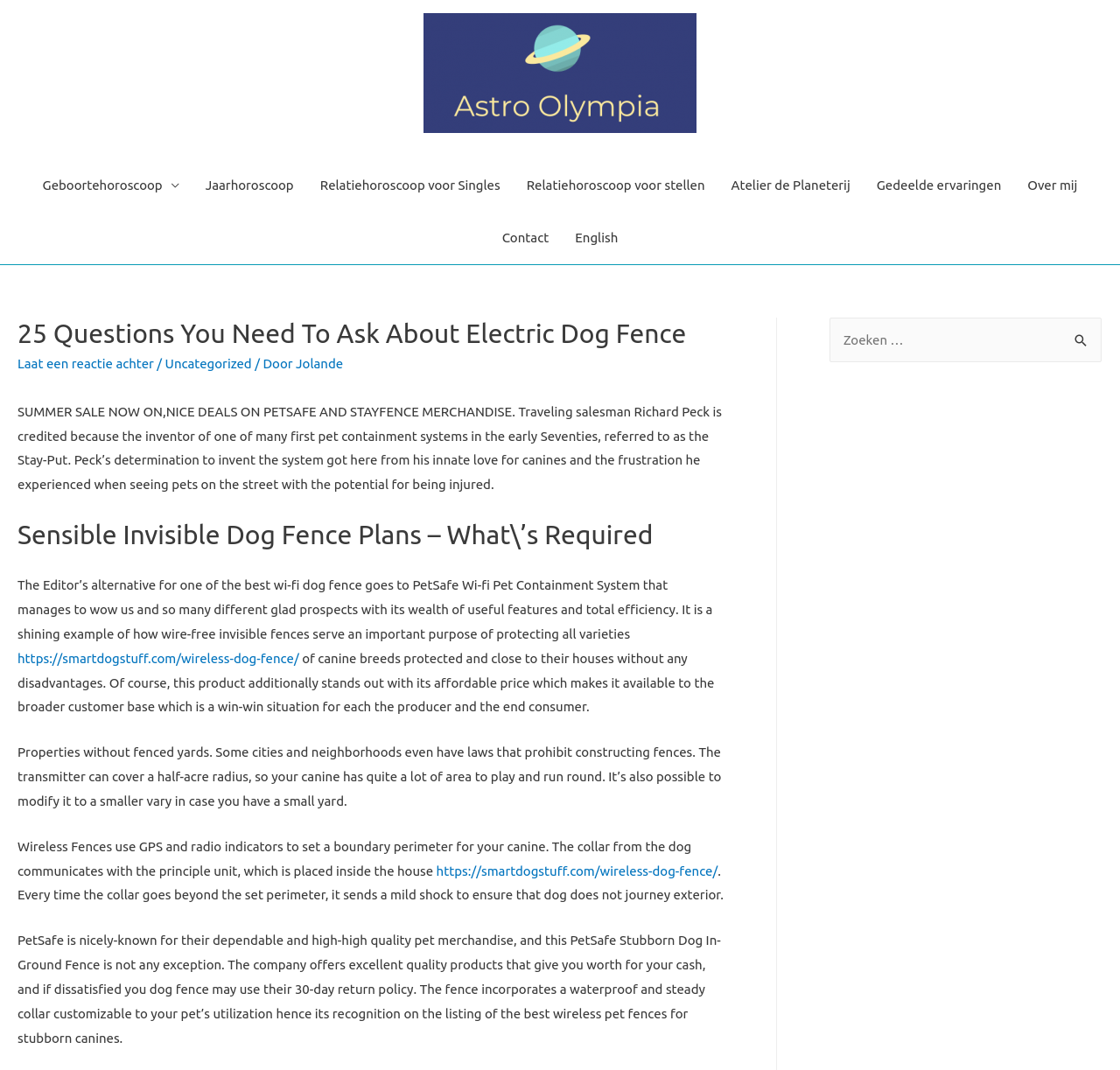What is the purpose of the wireless fence?
Can you offer a detailed and complete answer to this question?

The text explains that the wireless fence uses GPS and radio signals to set a boundary perimeter for the dog, and when the dog goes beyond the set perimeter, it sends a mild shock to ensure the dog does not travel outside, thereby protecting the dog.